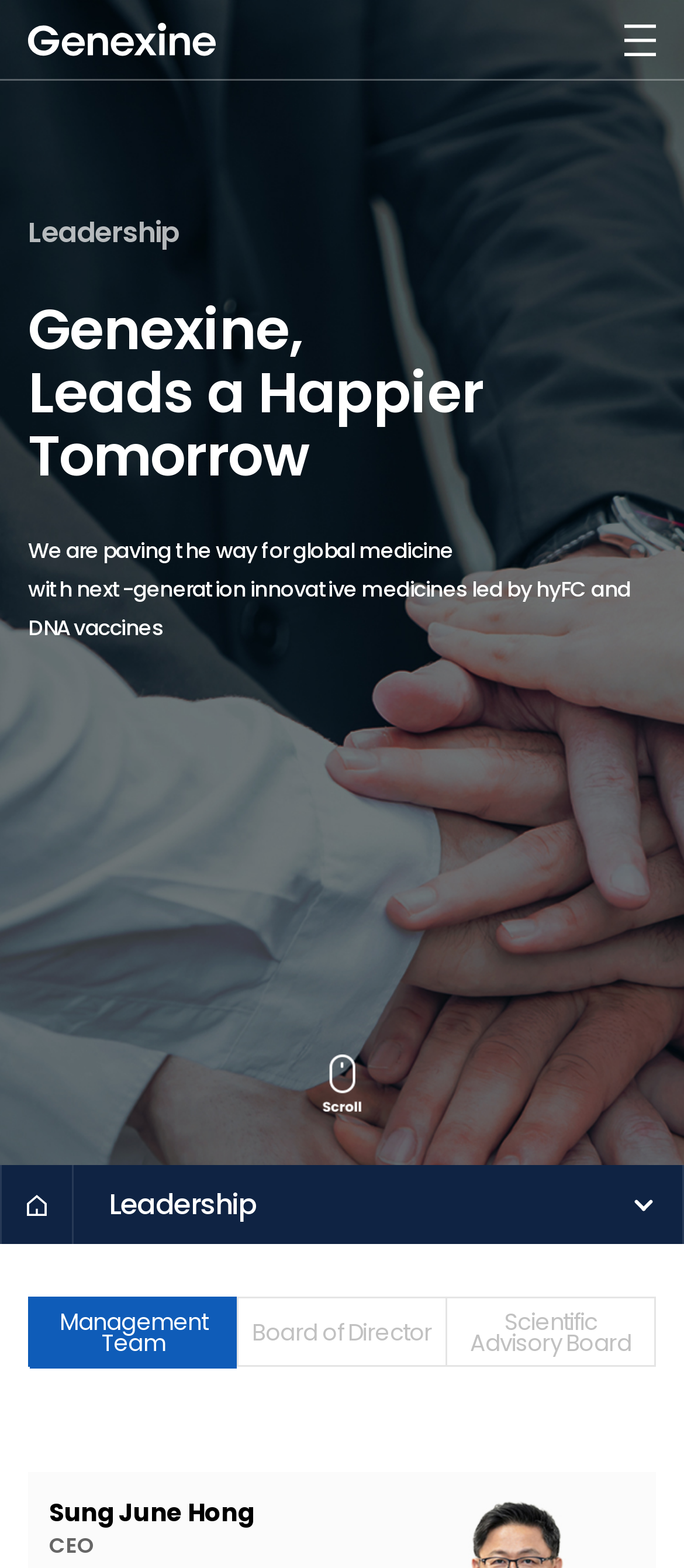Determine the coordinates of the bounding box that should be clicked to complete the instruction: "go to the HOME page". The coordinates should be represented by four float numbers between 0 and 1: [left, top, right, bottom].

[0.0, 0.743, 0.108, 0.793]